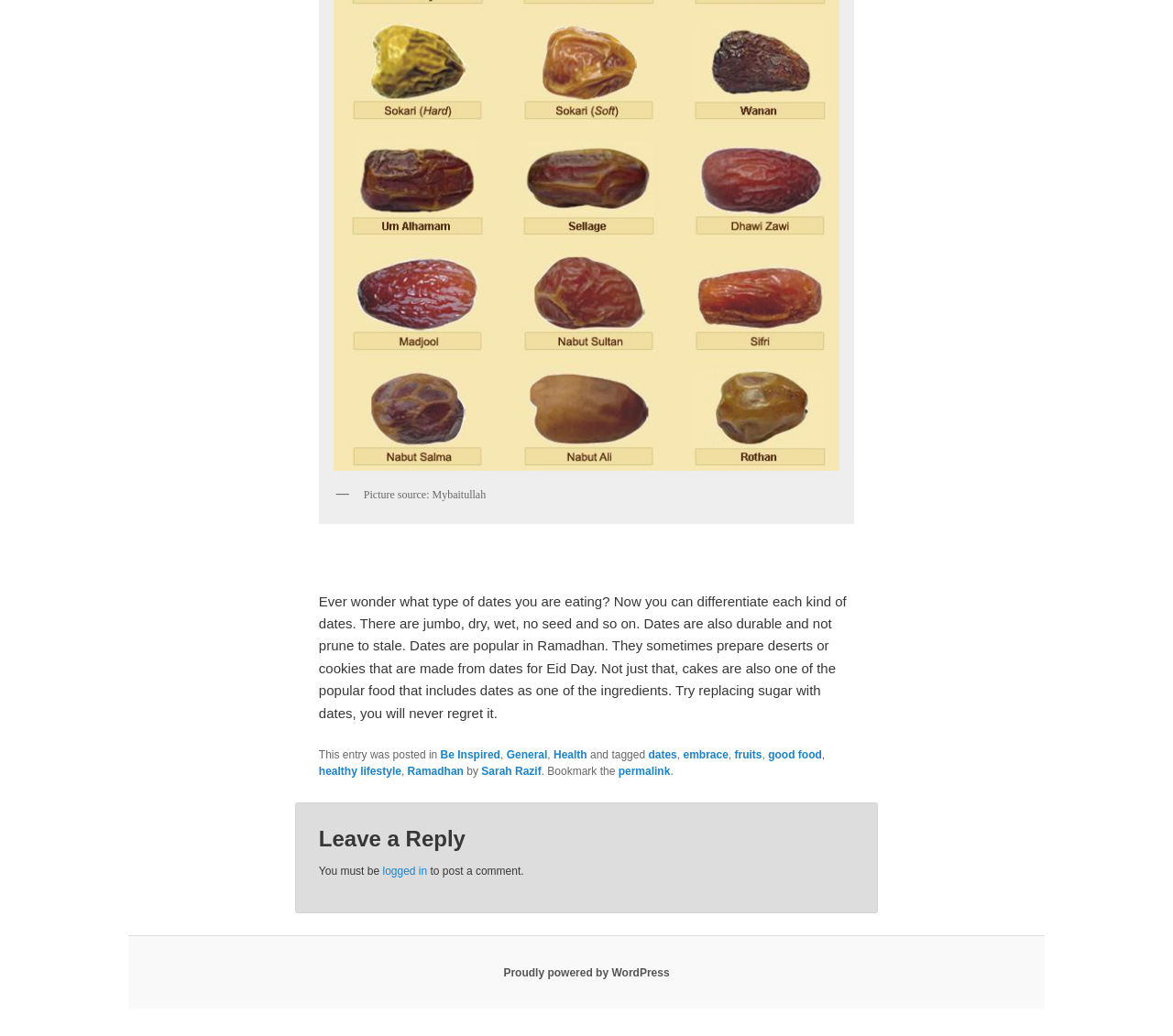Answer the question in a single word or phrase:
What is the author's name?

Sarah Razif